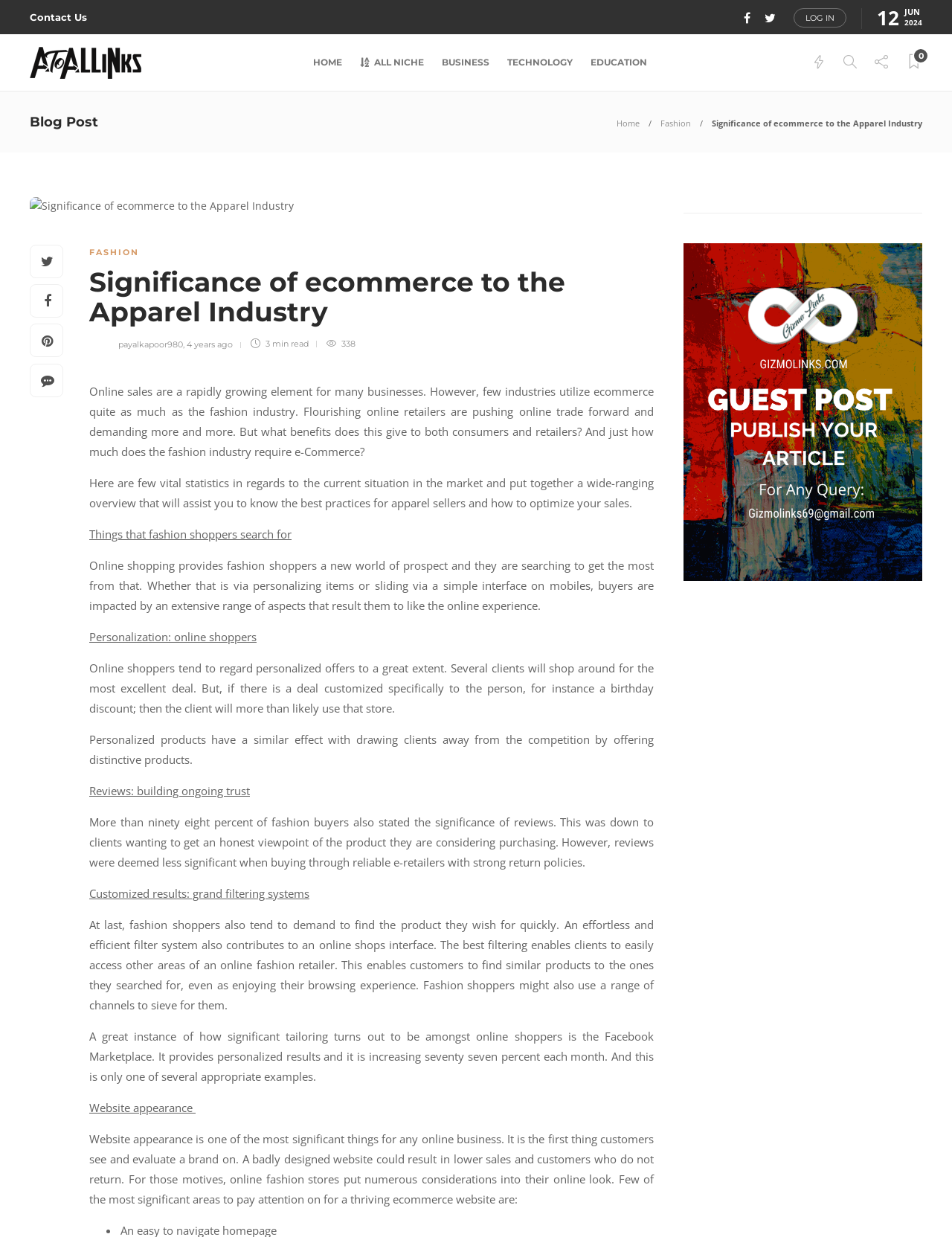Respond to the question below with a single word or phrase:
What is the date of the blog post?

12 JUN 2024